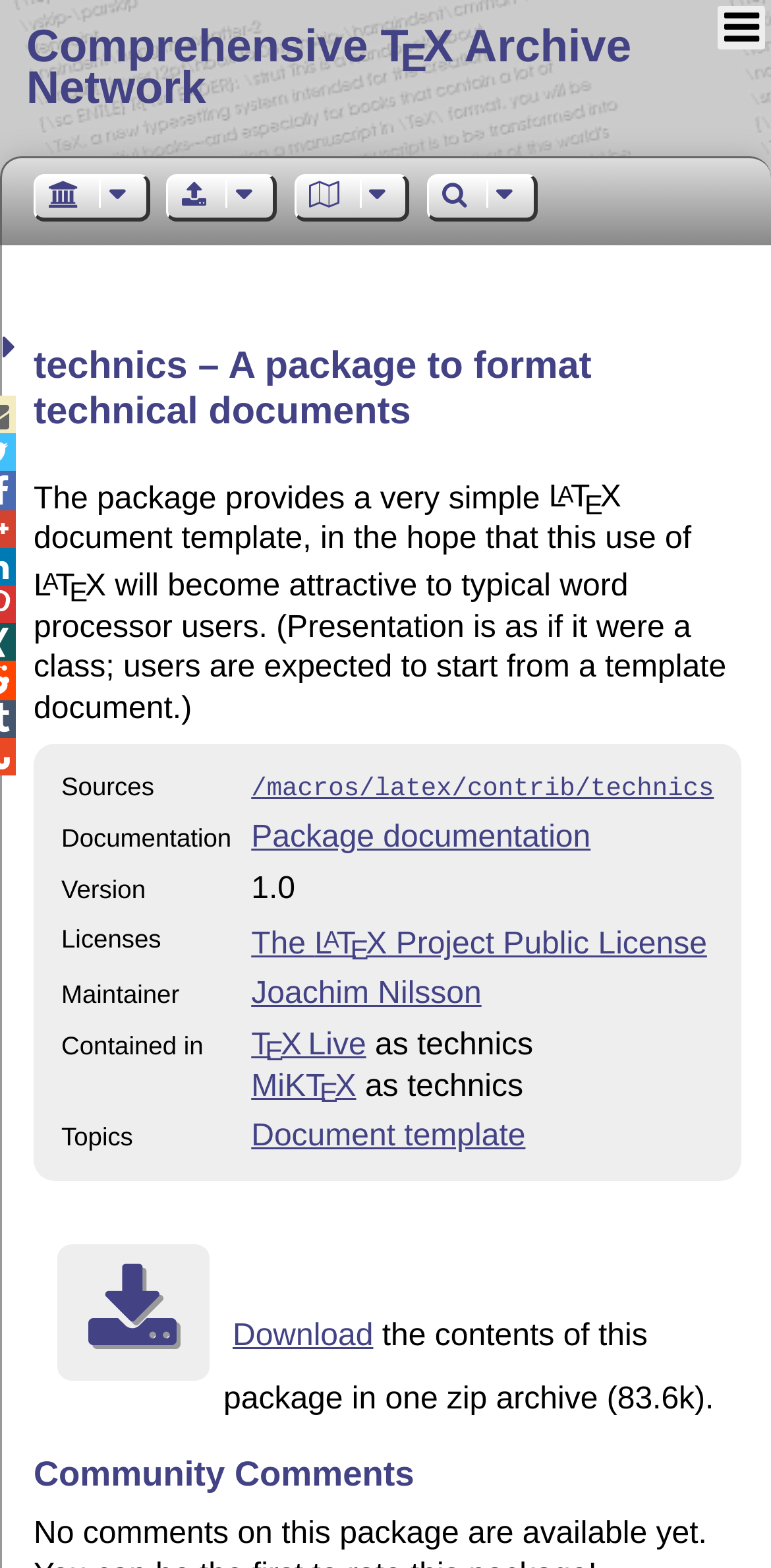Find the bounding box coordinates for the UI element whose description is: "The LaTeX Project Public License". The coordinates should be four float numbers between 0 and 1, in the format [left, top, right, bottom].

[0.326, 0.592, 0.917, 0.613]